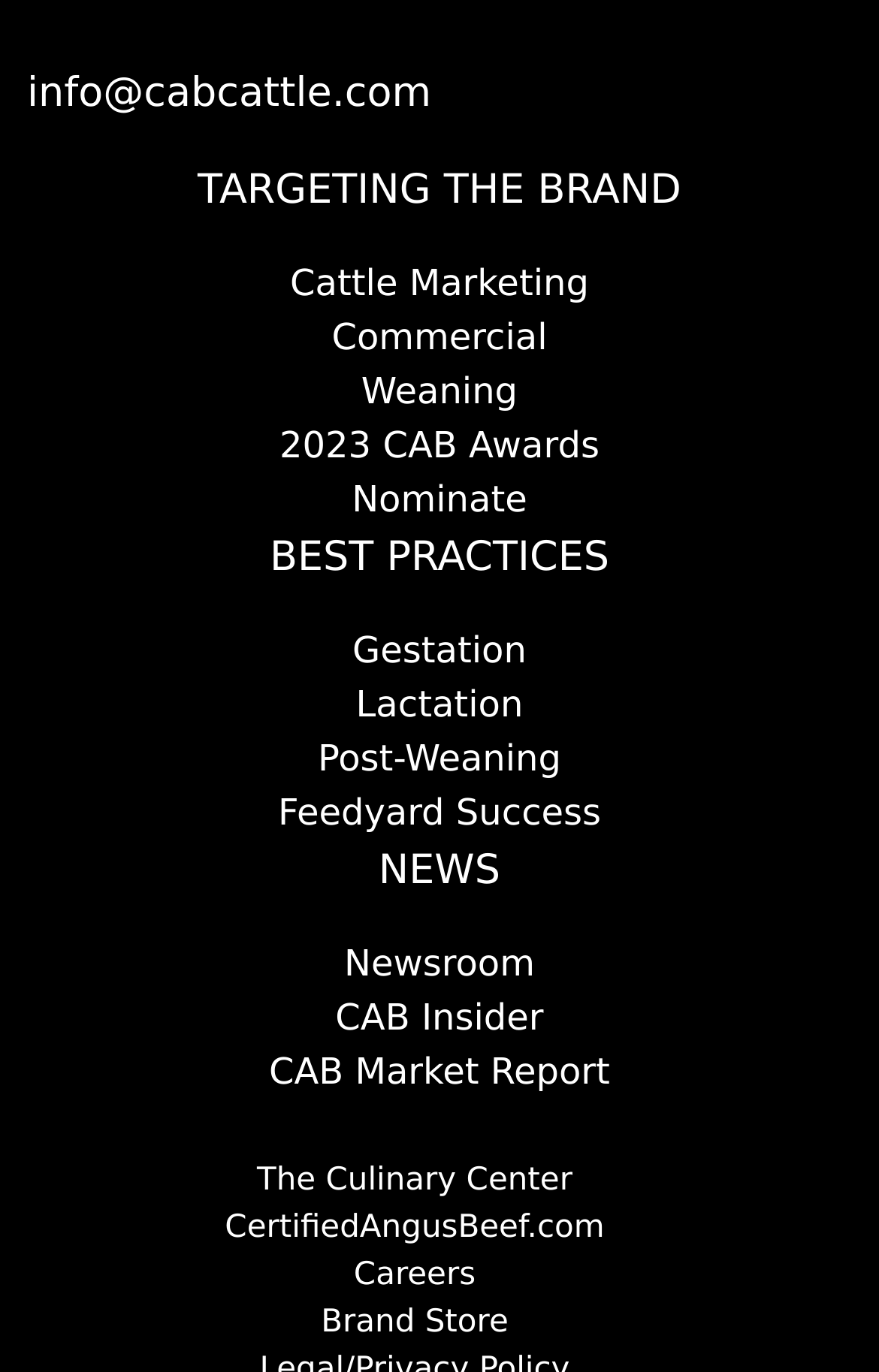Please identify the bounding box coordinates of the element that needs to be clicked to execute the following command: "Contact us". Provide the bounding box using four float numbers between 0 and 1, formatted as [left, top, right, bottom].

[0.031, 0.046, 0.492, 0.09]